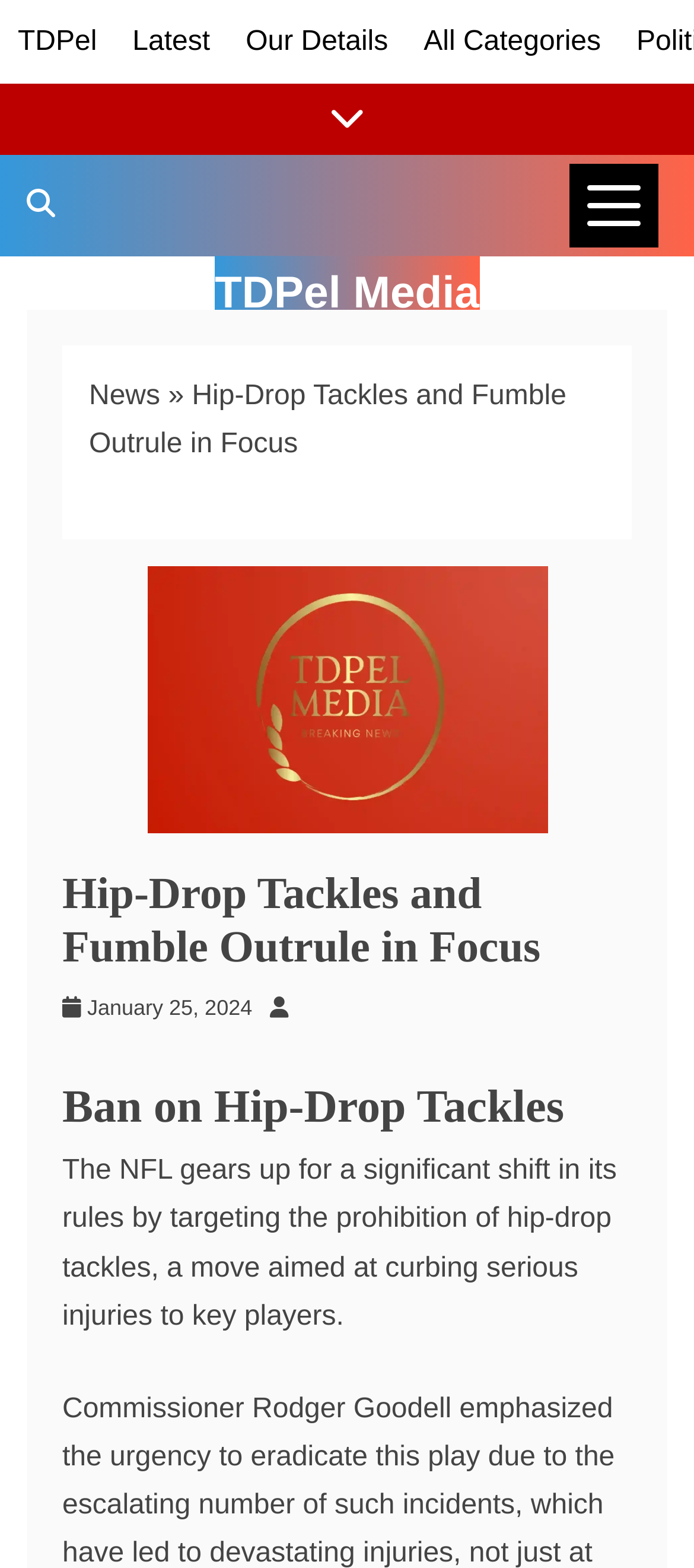Based on the image, provide a detailed response to the question:
When was the article published?

I found the publication date by looking at the metadata below the article heading, where I saw a link labeled 'January 25, 2024'.